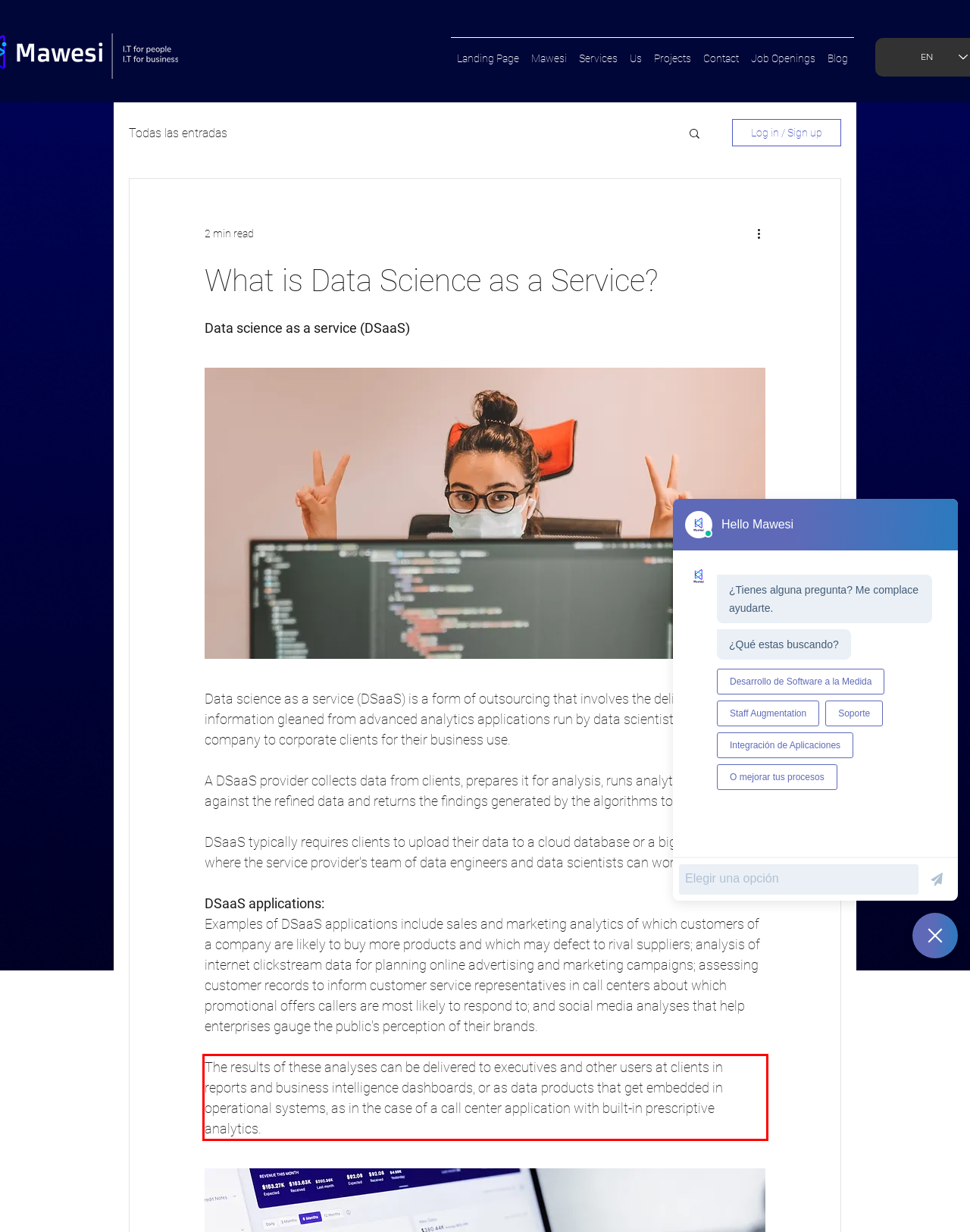You are provided with a screenshot of a webpage featuring a red rectangle bounding box. Extract the text content within this red bounding box using OCR.

The results of these analyses can be delivered to executives and other users at clients in reports and business intelligence dashboards, or as data products that get embedded in operational systems, as in the case of a call center application with built-in prescriptive analytics.